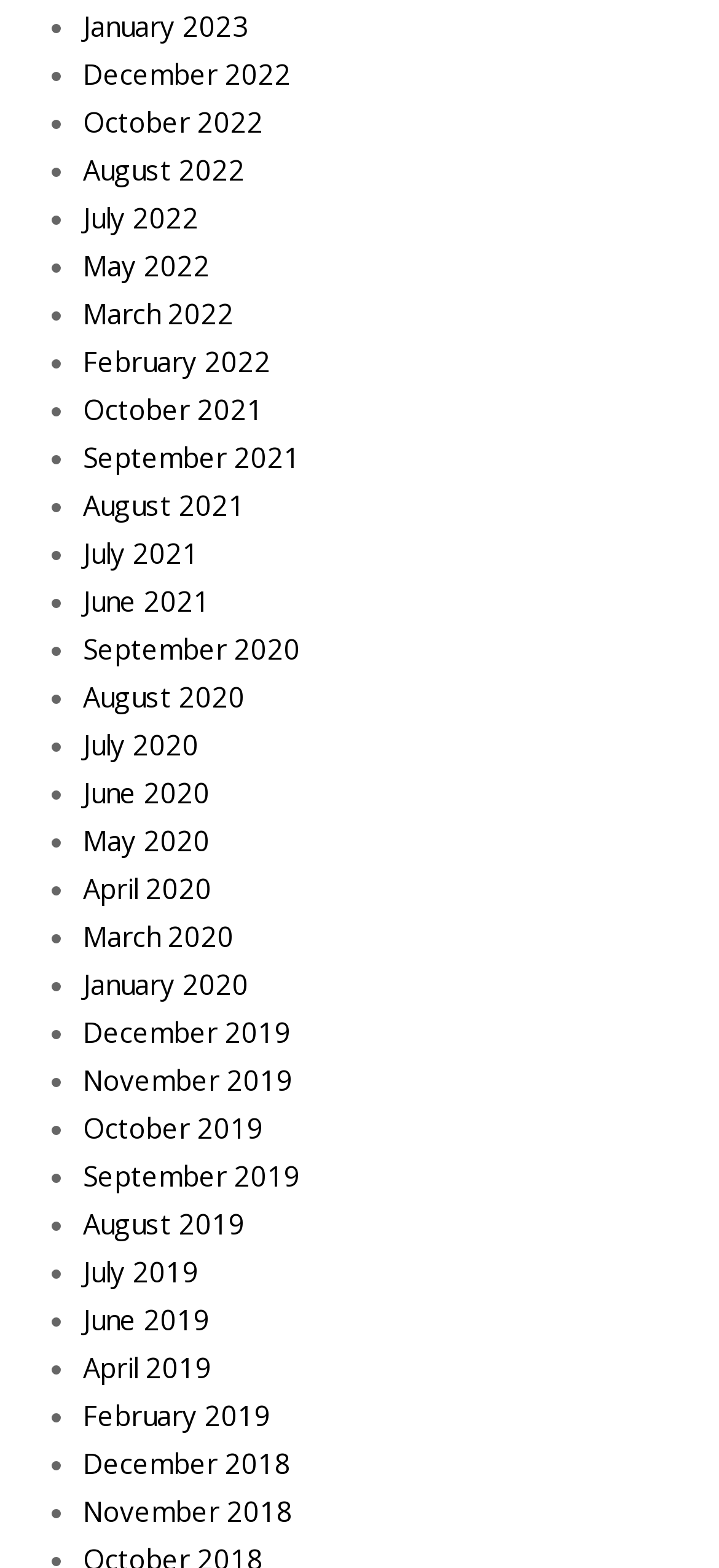Locate the bounding box coordinates of the element's region that should be clicked to carry out the following instruction: "View January 2023". The coordinates need to be four float numbers between 0 and 1, i.e., [left, top, right, bottom].

[0.115, 0.004, 0.346, 0.028]